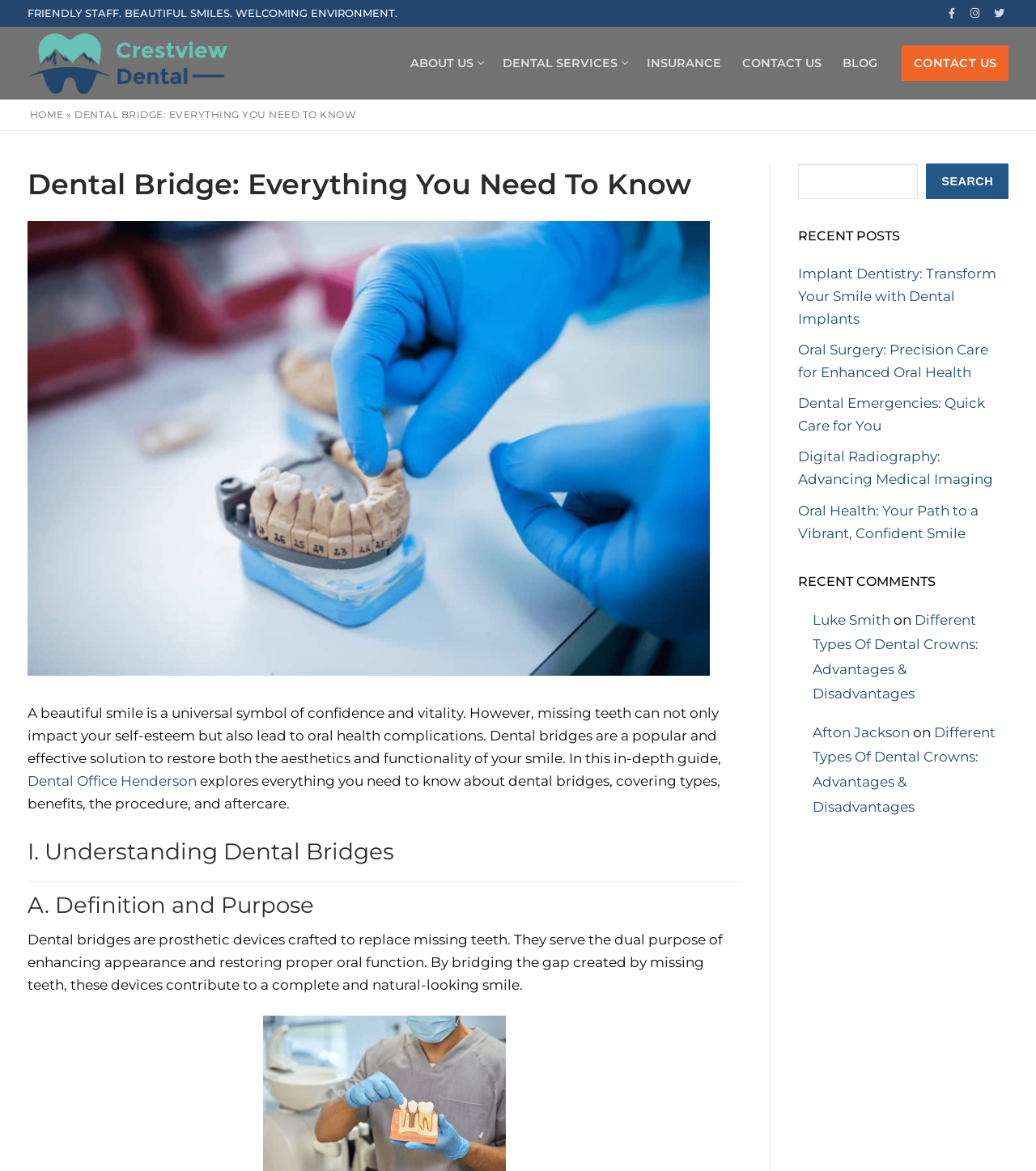What is the topic of the article written by Luke Smith?
Please provide a single word or phrase as the answer based on the screenshot.

Different Types Of Dental Crowns: Advantages & Disadvantages